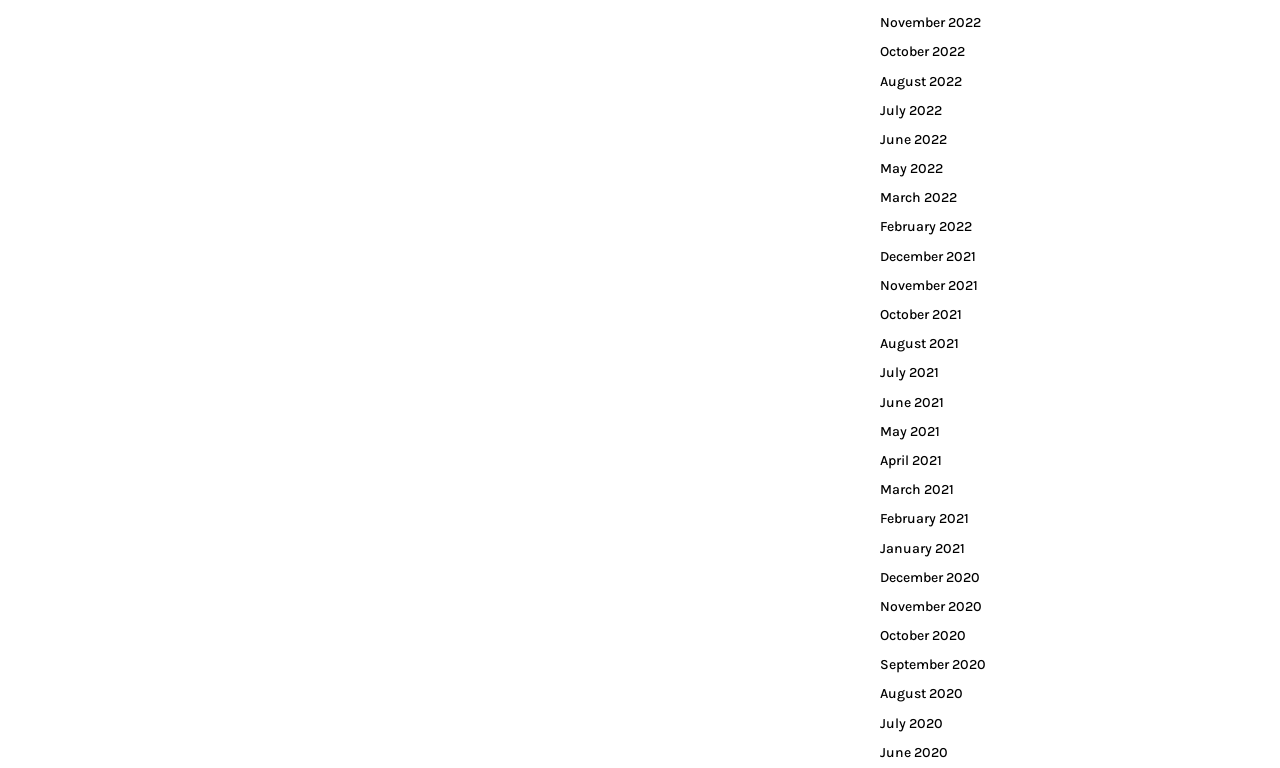Can you find the bounding box coordinates for the element to click on to achieve the instruction: "view October 2021"?

[0.688, 0.398, 0.752, 0.421]